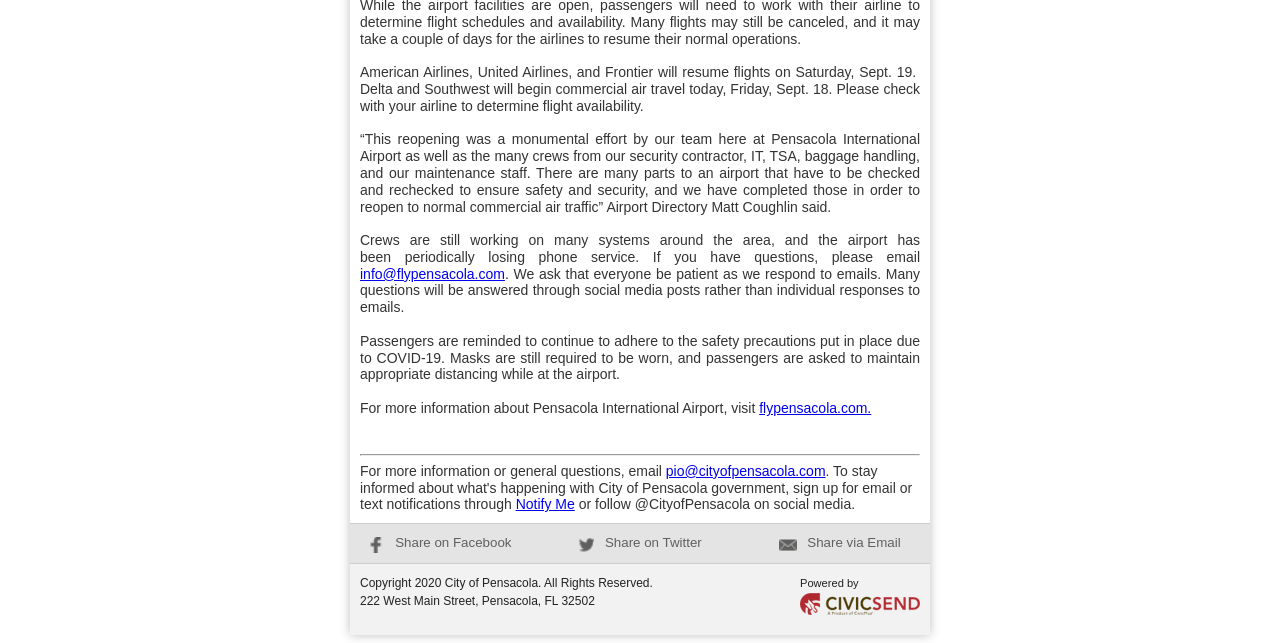Highlight the bounding box of the UI element that corresponds to this description: "Share on Twitter".

[0.452, 0.832, 0.548, 0.856]